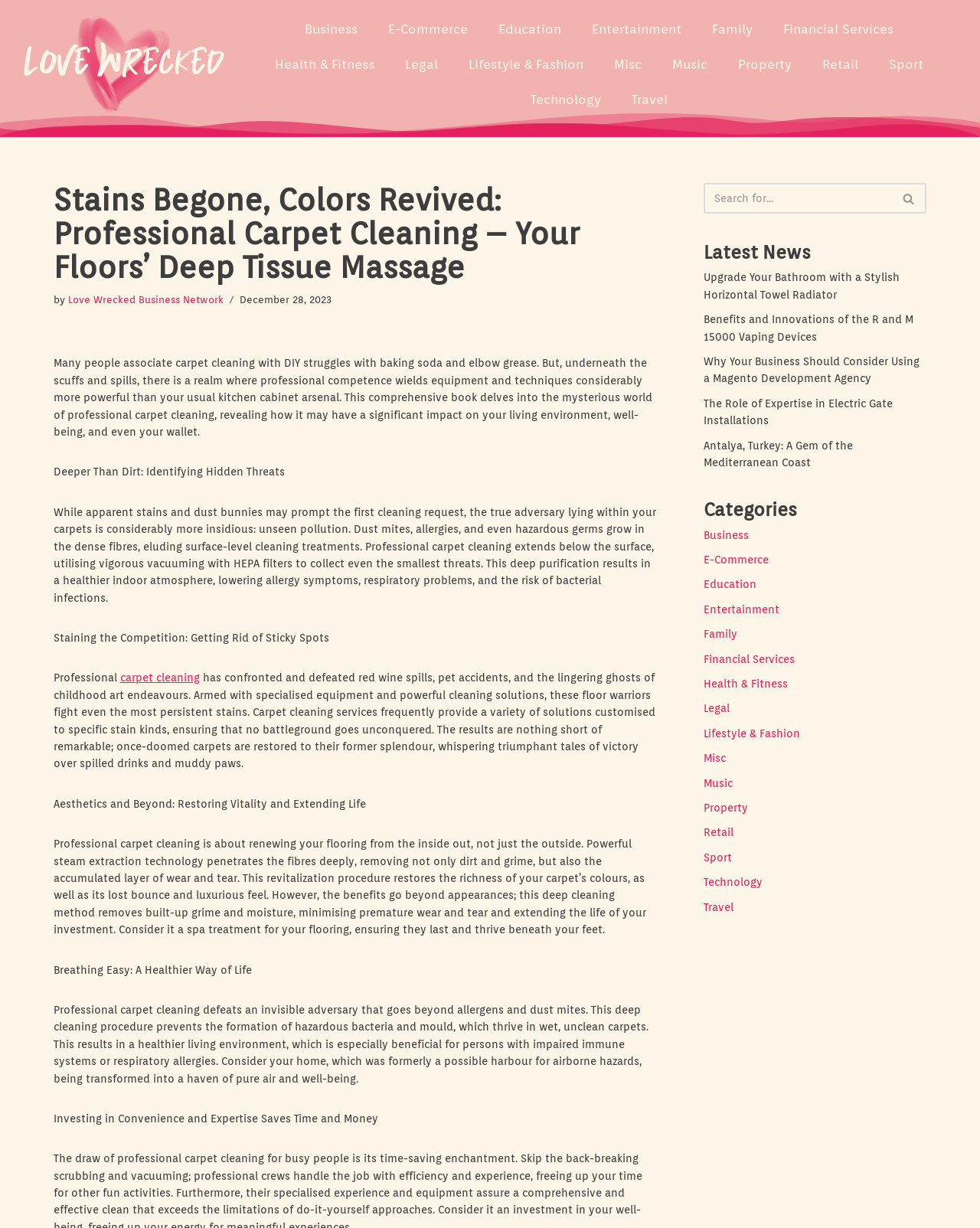Answer this question in one word or a short phrase: What is the category of the article 'Upgrade Your Bathroom with a Stylish Horizontal Towel Radiator'?

Lifestyle & Fashion